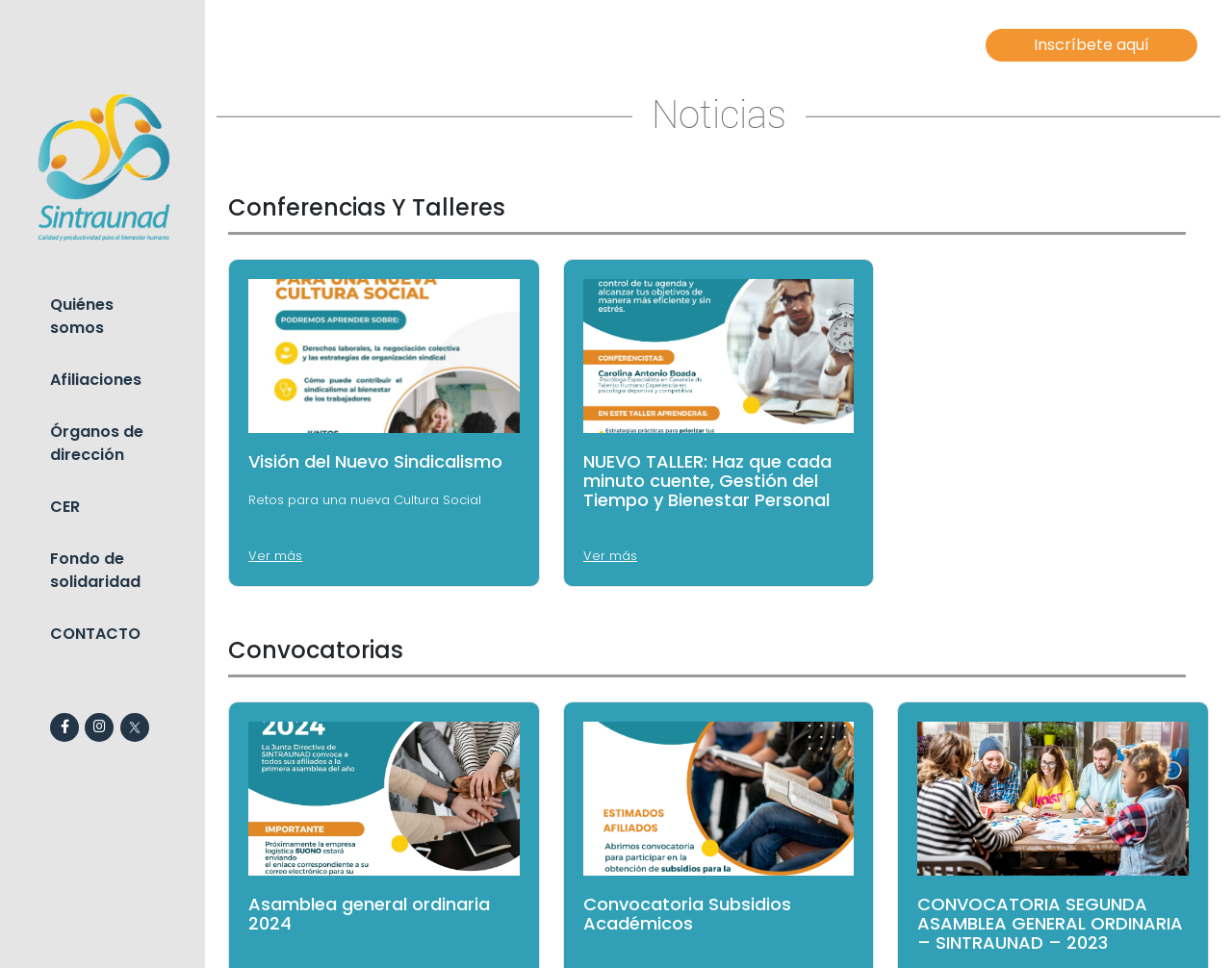What is the purpose of the 'Inscríbete aquí' link?
Please respond to the question with a detailed and well-explained answer.

The 'Inscríbete aquí' link is located at the top of the page, suggesting it's a prominent call-to-action. Its purpose is likely to allow users to register or sign up for something, possibly membership or a newsletter.